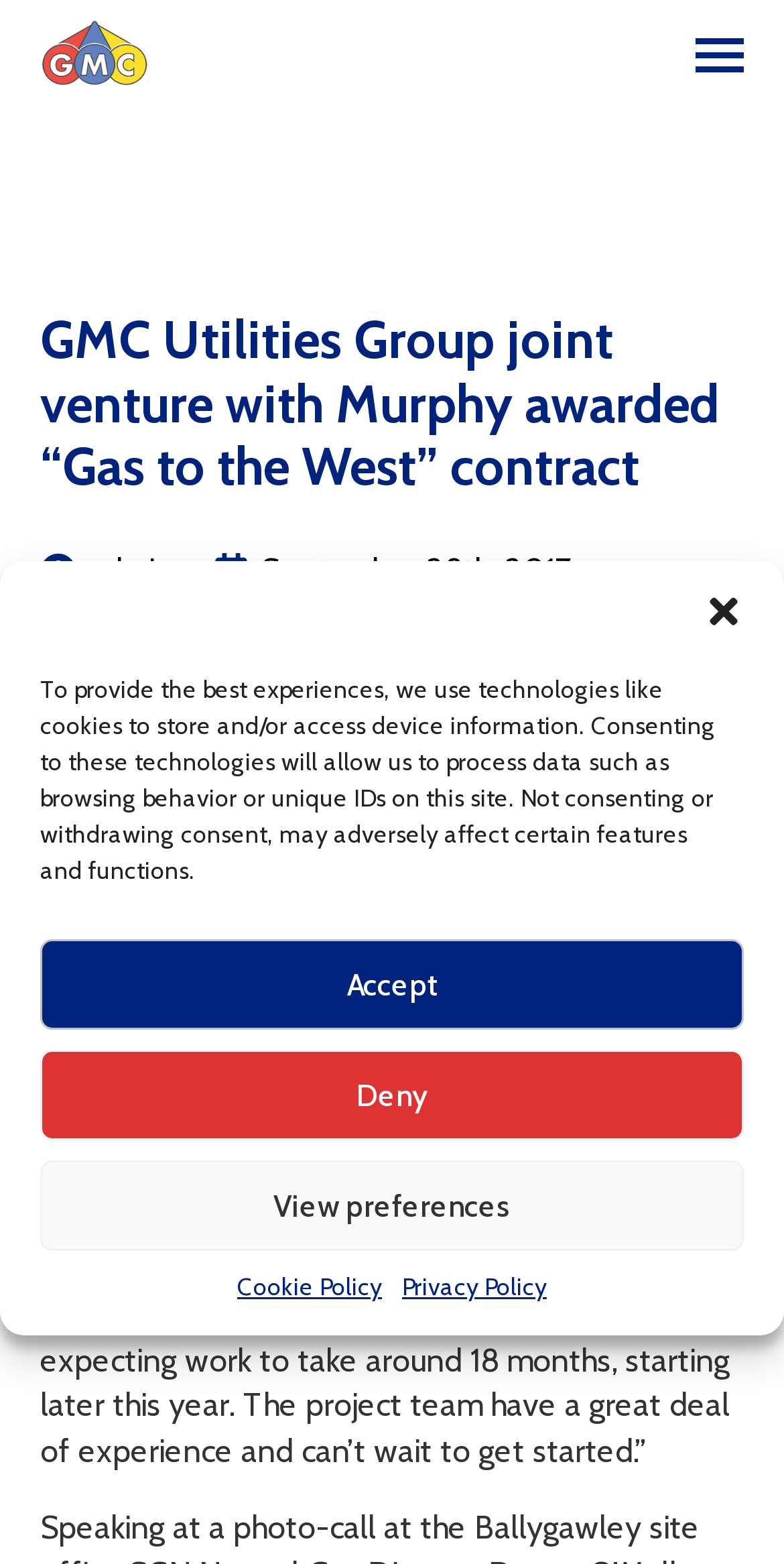Please locate the bounding box coordinates for the element that should be clicked to achieve the following instruction: "Navigate to posts". Ensure the coordinates are given as four float numbers between 0 and 1, i.e., [left, top, right, bottom].

None